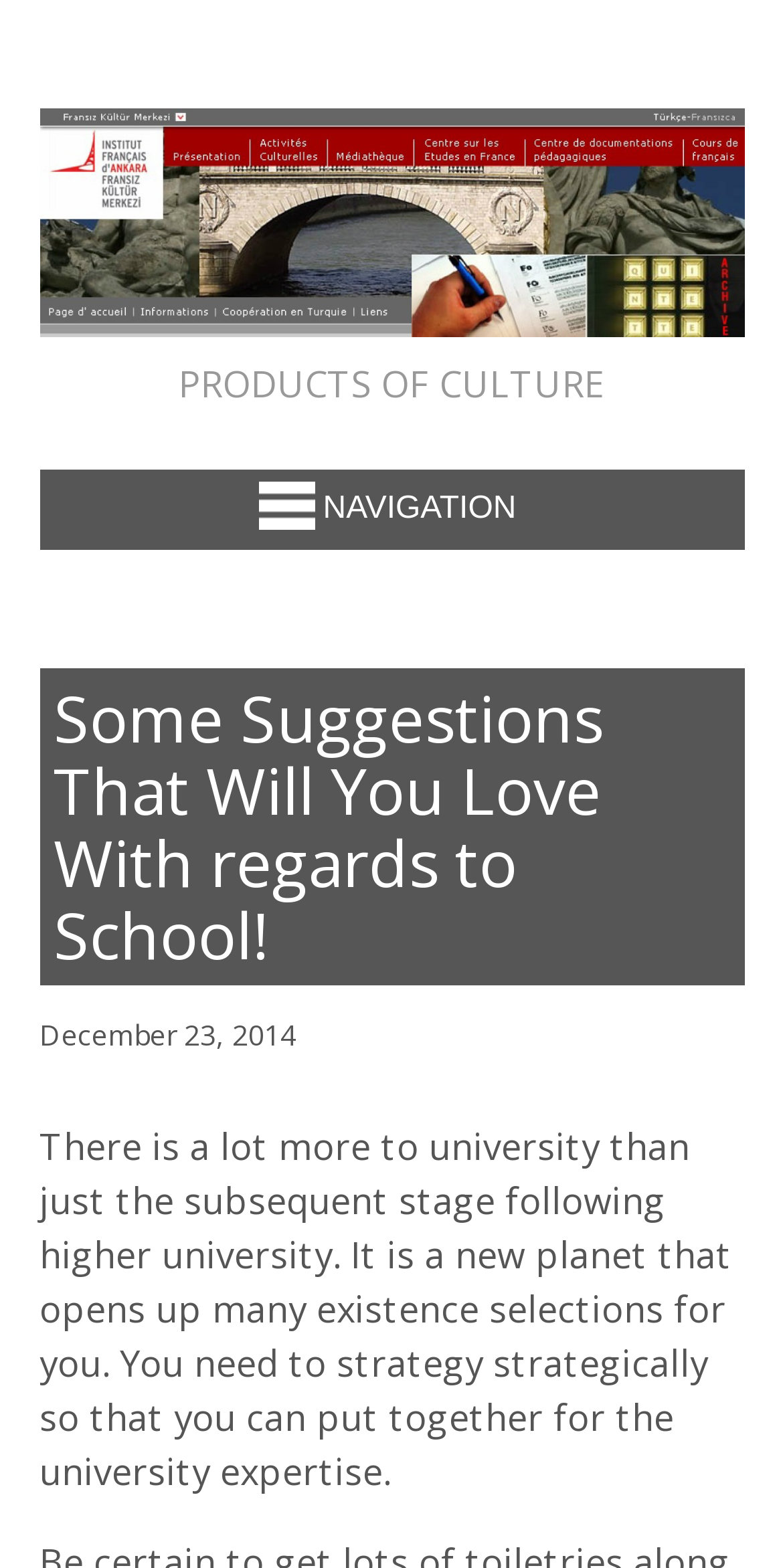What is the date mentioned on the webpage?
Provide a well-explained and detailed answer to the question.

The date mentioned on the webpage is obtained from the StaticText element, which is 'December 23, 2014'. This element is located below the heading element and above the paragraph of text.